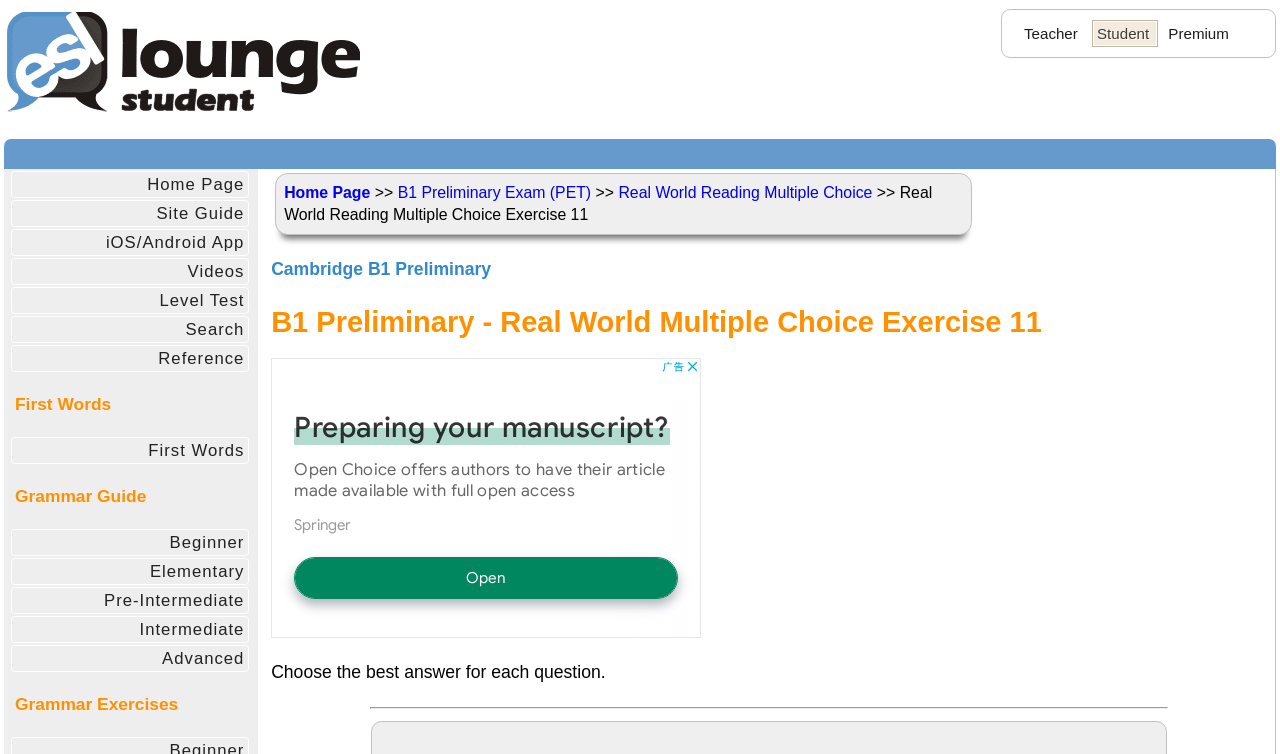How many levels of English language proficiency are listed on this webpage?
Based on the visual information, provide a detailed and comprehensive answer.

The webpage has links to 'Beginner', 'Elementary', 'Pre-Intermediate', 'Intermediate', and 'Advanced' levels of English language proficiency, so there are five levels listed in total.